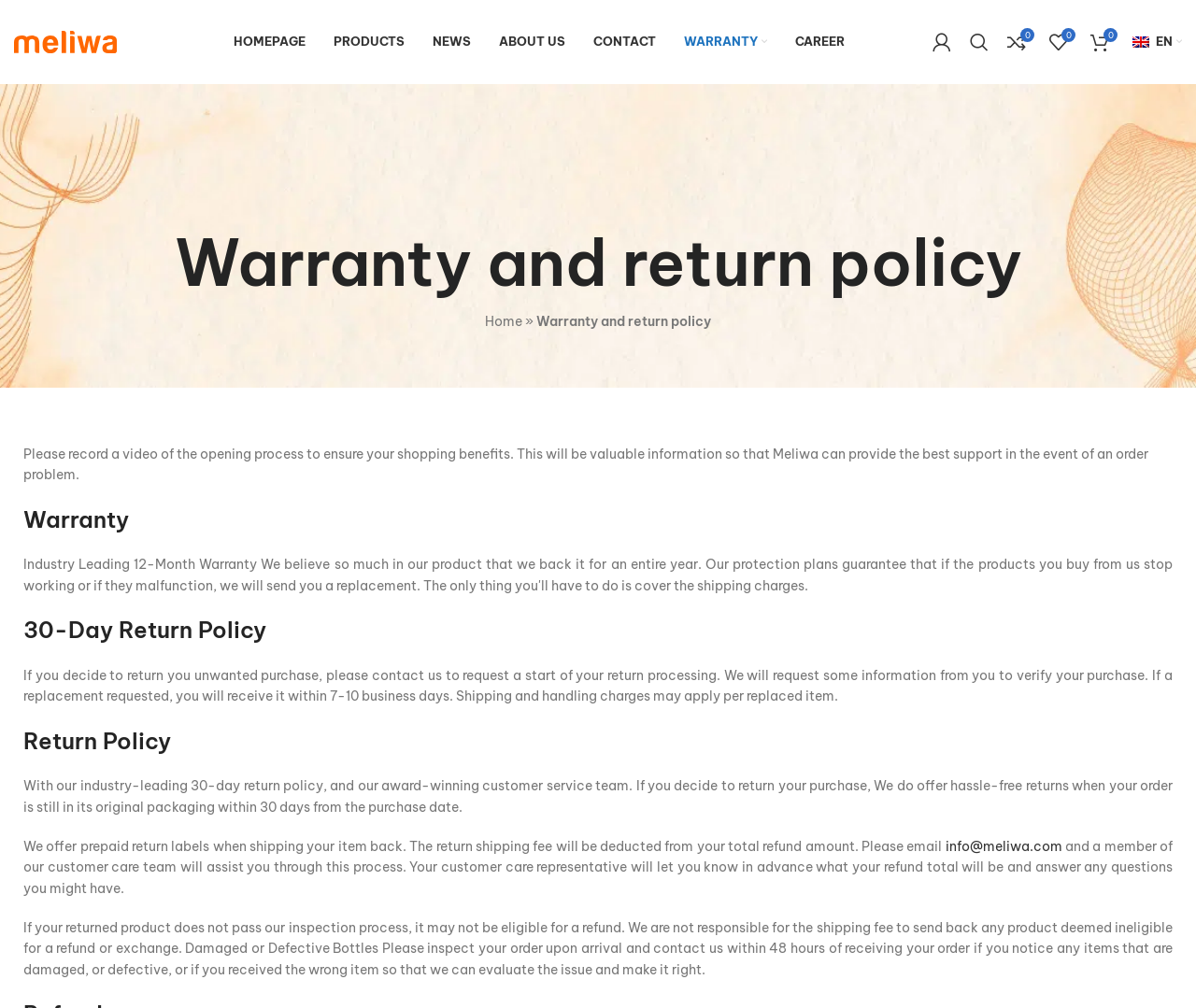Please respond to the question using a single word or phrase:
What should I do if I receive a damaged or defective product?

Contact Meliwa within 48 hours